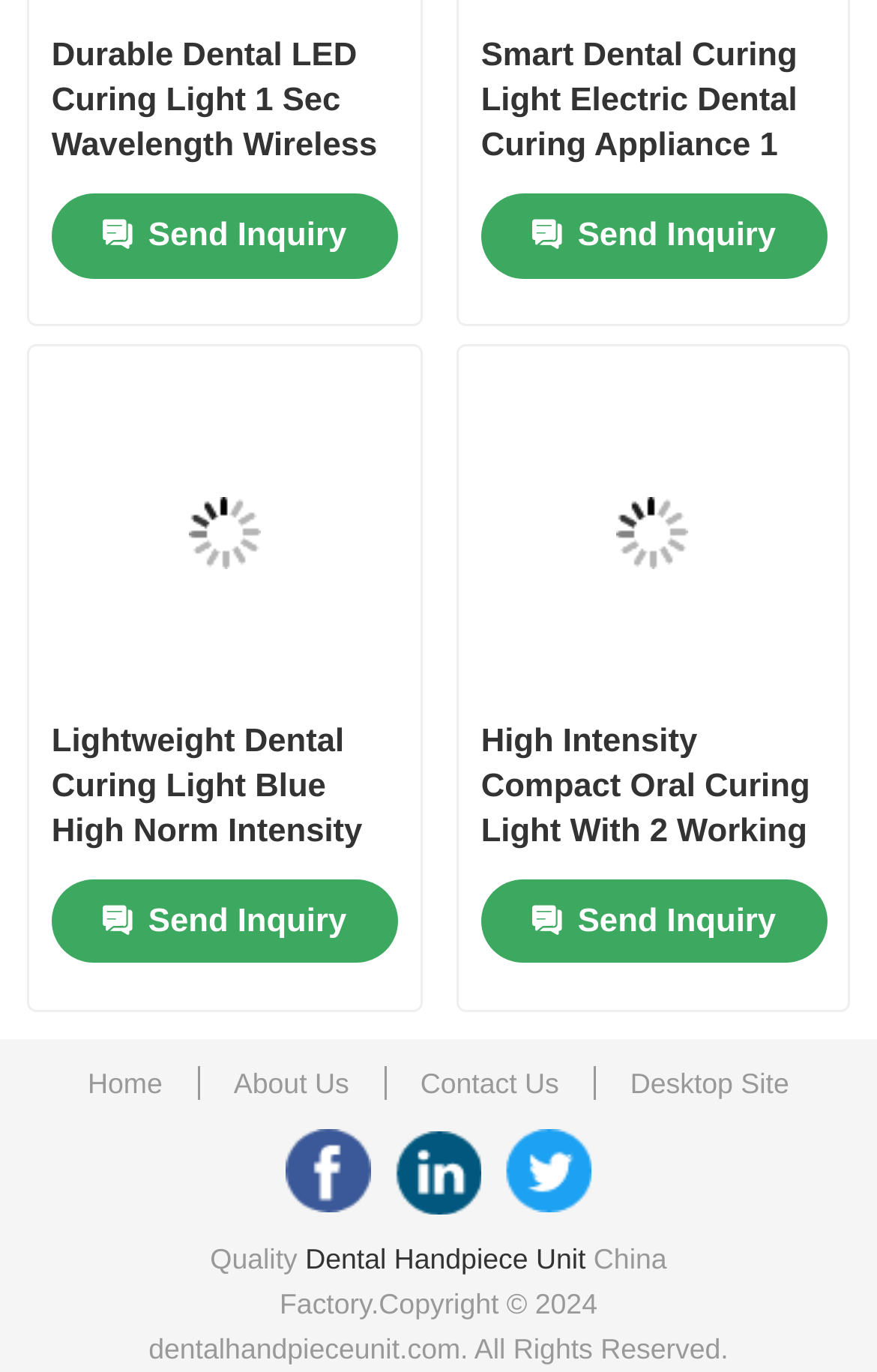Based on the element description "planetary roller screw", predict the bounding box coordinates of the UI element.

None